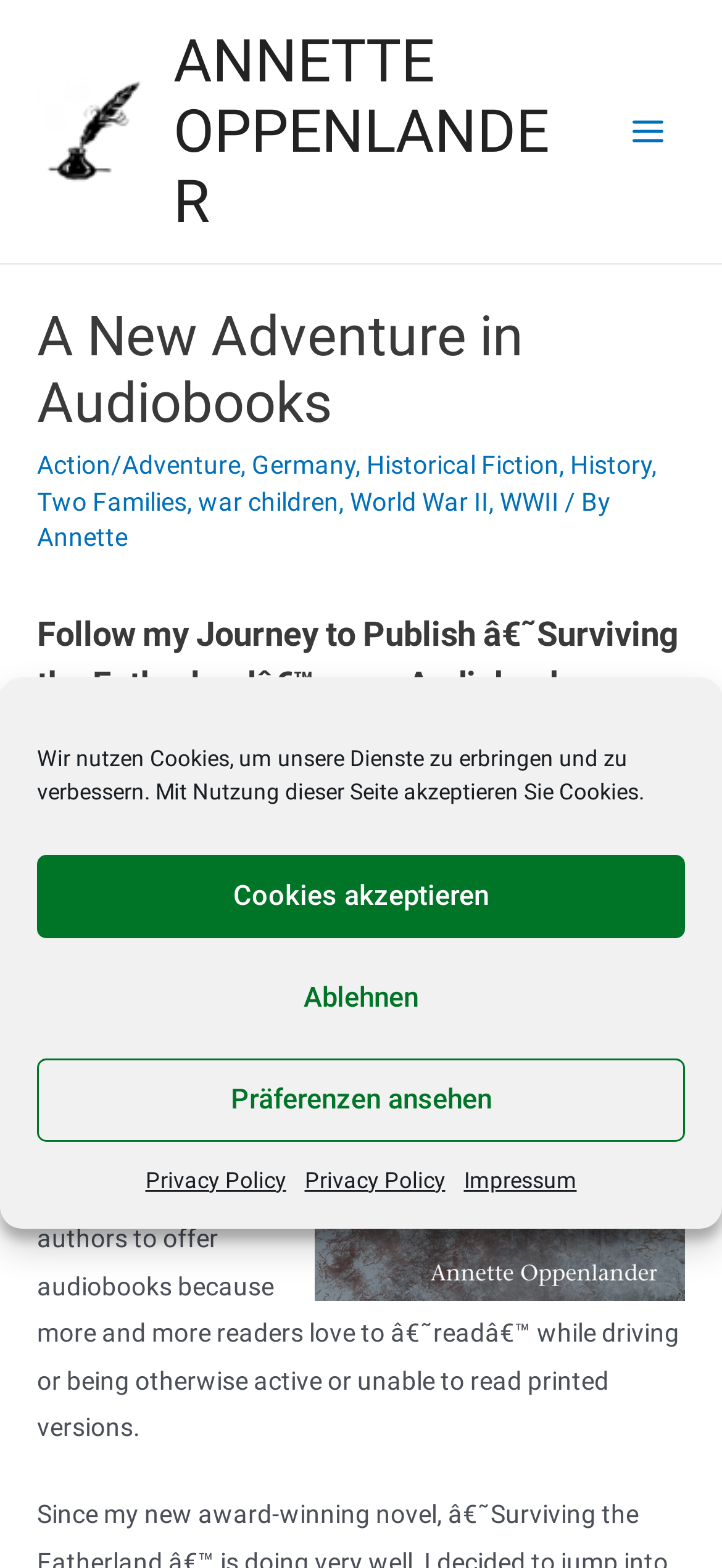Extract the heading text from the webpage.

A New Adventure in Audiobooks